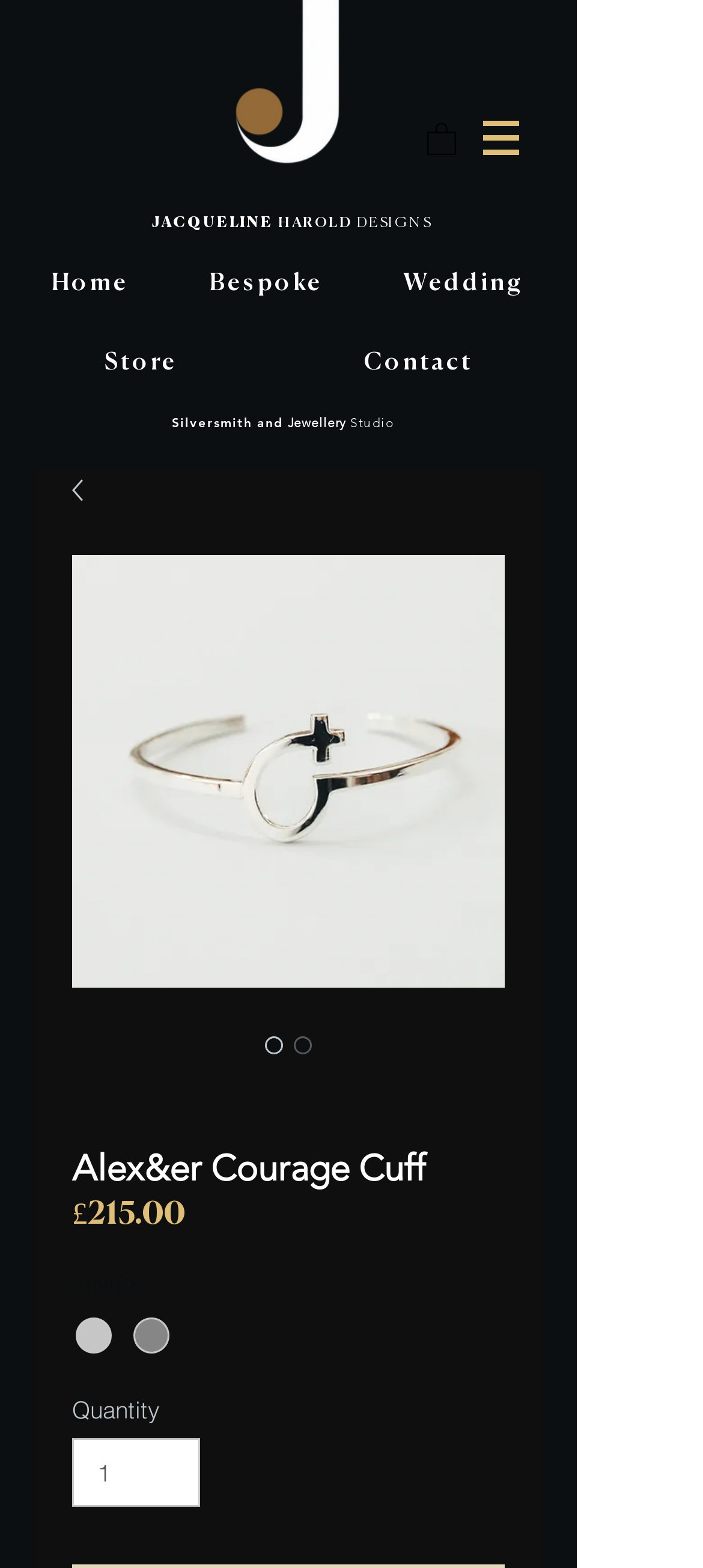Identify the bounding box for the UI element specified in this description: "input value="1" aria-label="Quantity" value="1"". The coordinates must be four float numbers between 0 and 1, formatted as [left, top, right, bottom].

[0.103, 0.917, 0.284, 0.961]